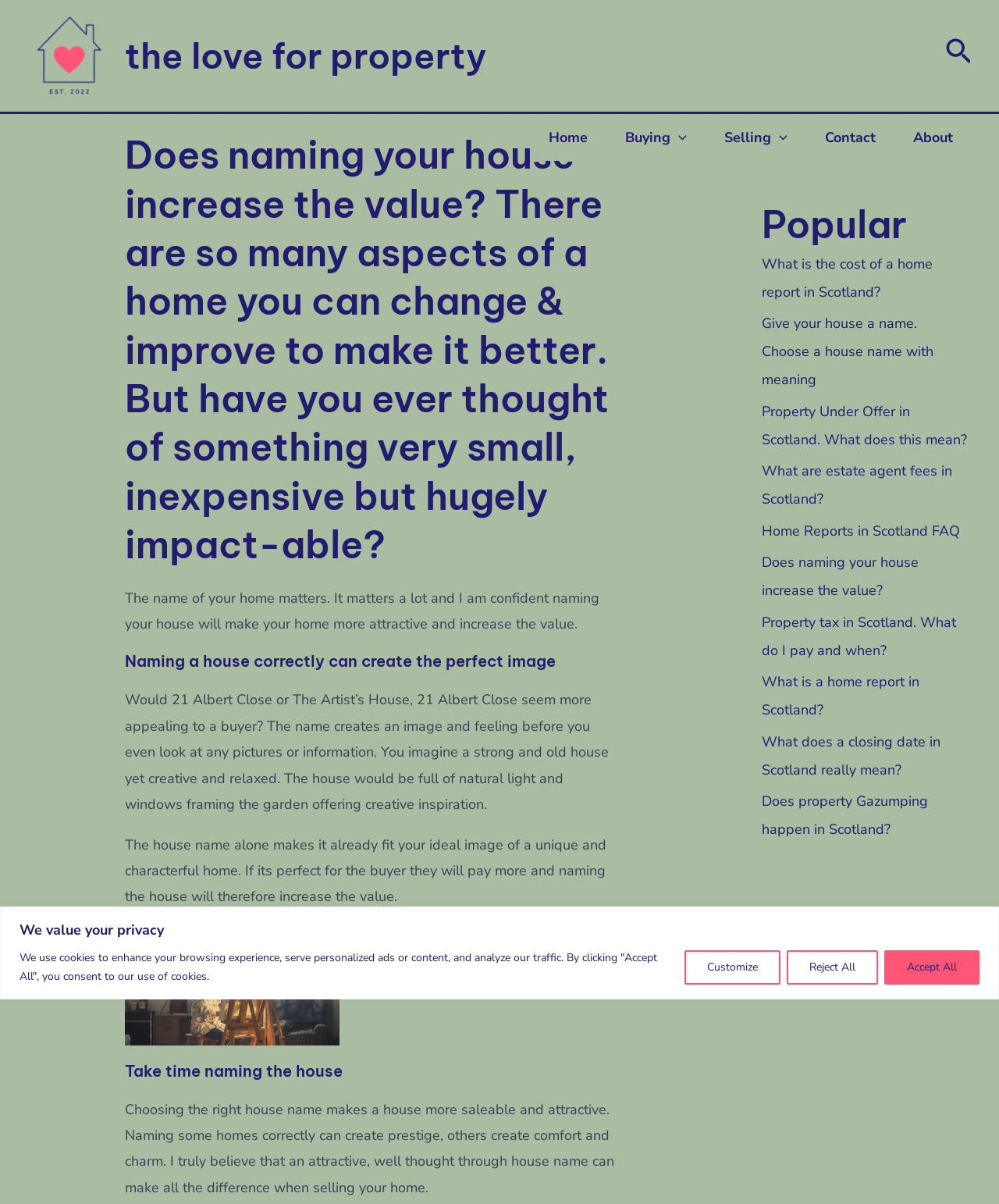Please specify the bounding box coordinates of the clickable region to carry out the following instruction: "Read 'What is the cost of a home report in Scotland?'". The coordinates should be four float numbers between 0 and 1, in the format [left, top, right, bottom].

[0.762, 0.211, 0.934, 0.25]